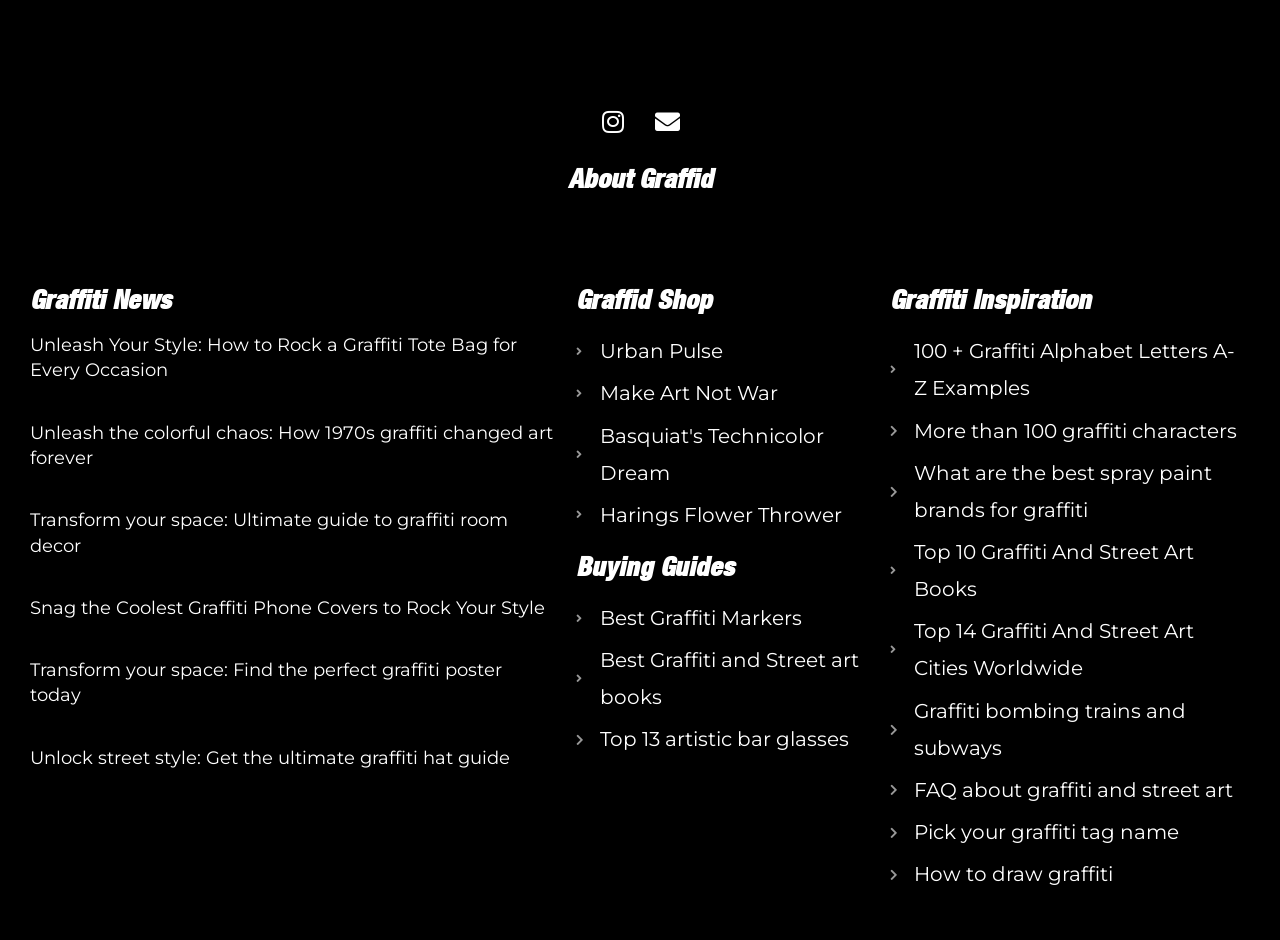Locate the bounding box coordinates of the item that should be clicked to fulfill the instruction: "Learn how to draw graffiti".

[0.695, 0.911, 0.97, 0.95]